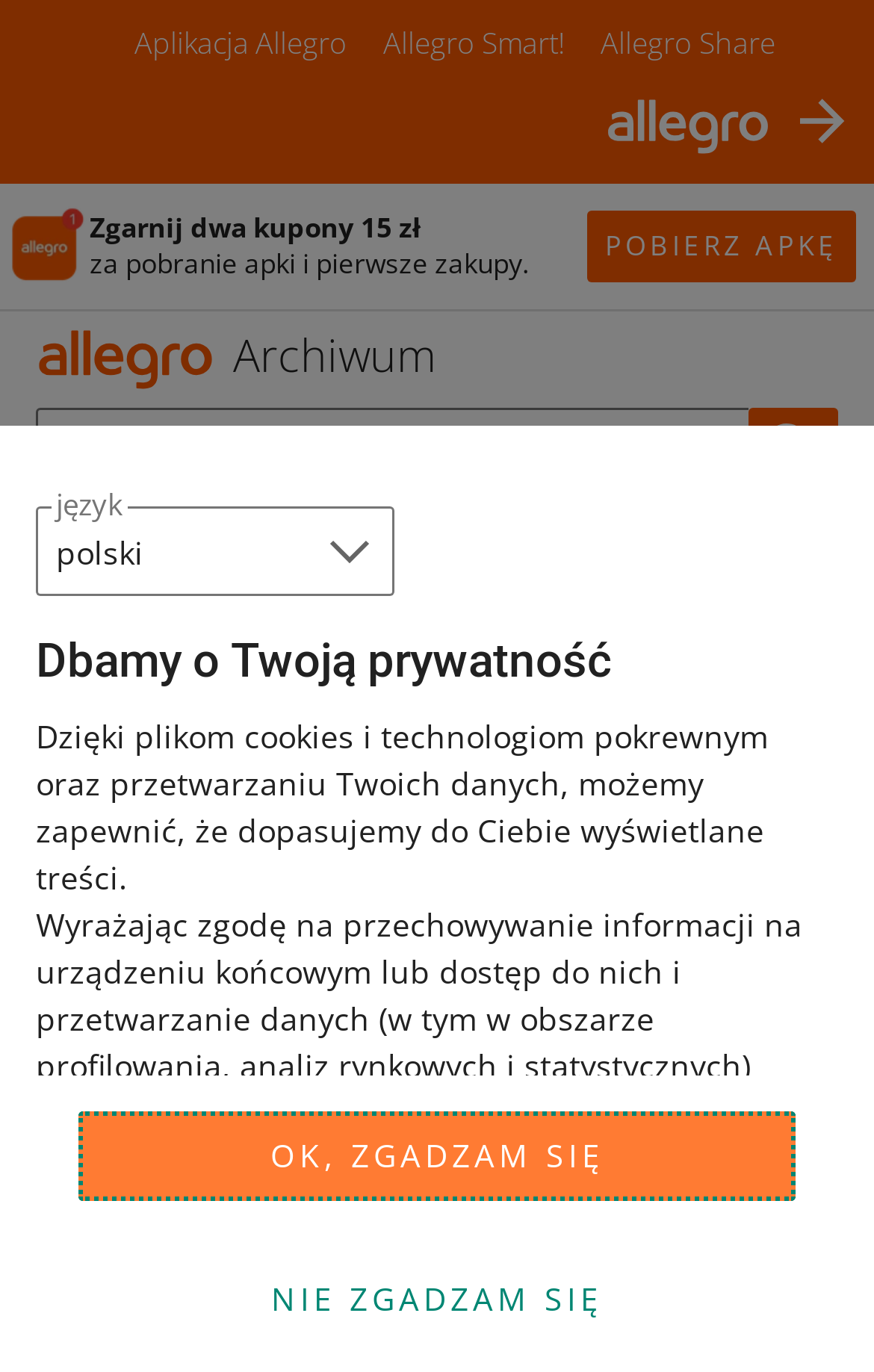Locate the bounding box coordinates of the element you need to click to accomplish the task described by this instruction: "Click on Dekoracje i ozdoby".

[0.156, 0.49, 0.499, 0.555]